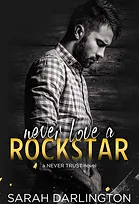Explain the details of the image comprehensively.

The image features the cover of the book titled "Never Love a Rockstar," authored by Sarah Darlington. The design is striking, displaying a contemplative young man dressed in a checkered shirt, with his head slightly bowed. The backdrop is dark and textured, enhancing the mood of the cover, which suggests themes of introspection and complexity. The title "never love a ROCKSTAR" is prominently displayed in an artistic font that contrasts against the monochrome imagery, with a subtitle hinting at a deeper narrative. The overall composition conveys a sense of drama and allure, inviting readers to delve into the story of love, trust, and the challenges faced by those entangled with rockstars.